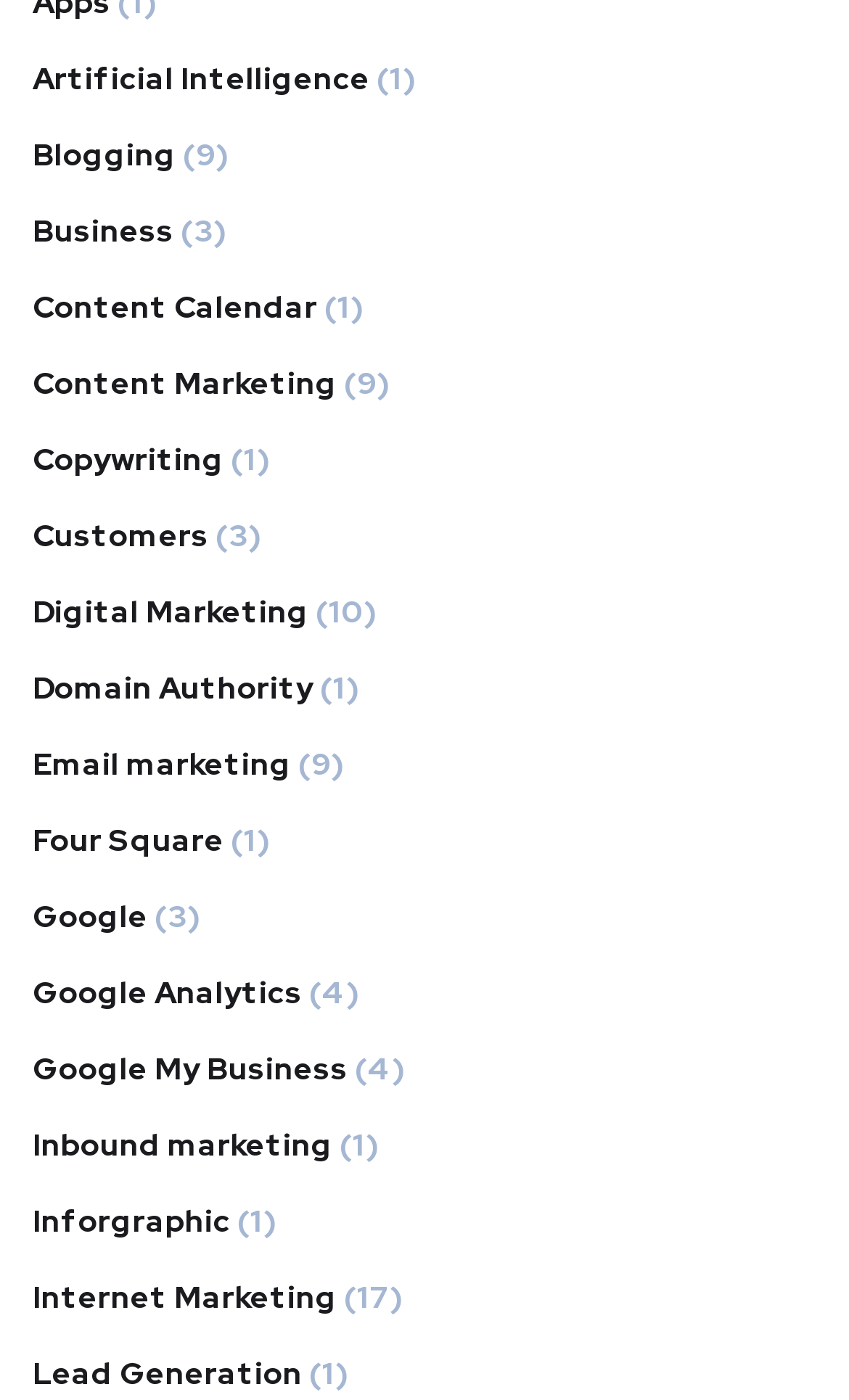How many links are there on this webpage?
Your answer should be a single word or phrase derived from the screenshot.

21